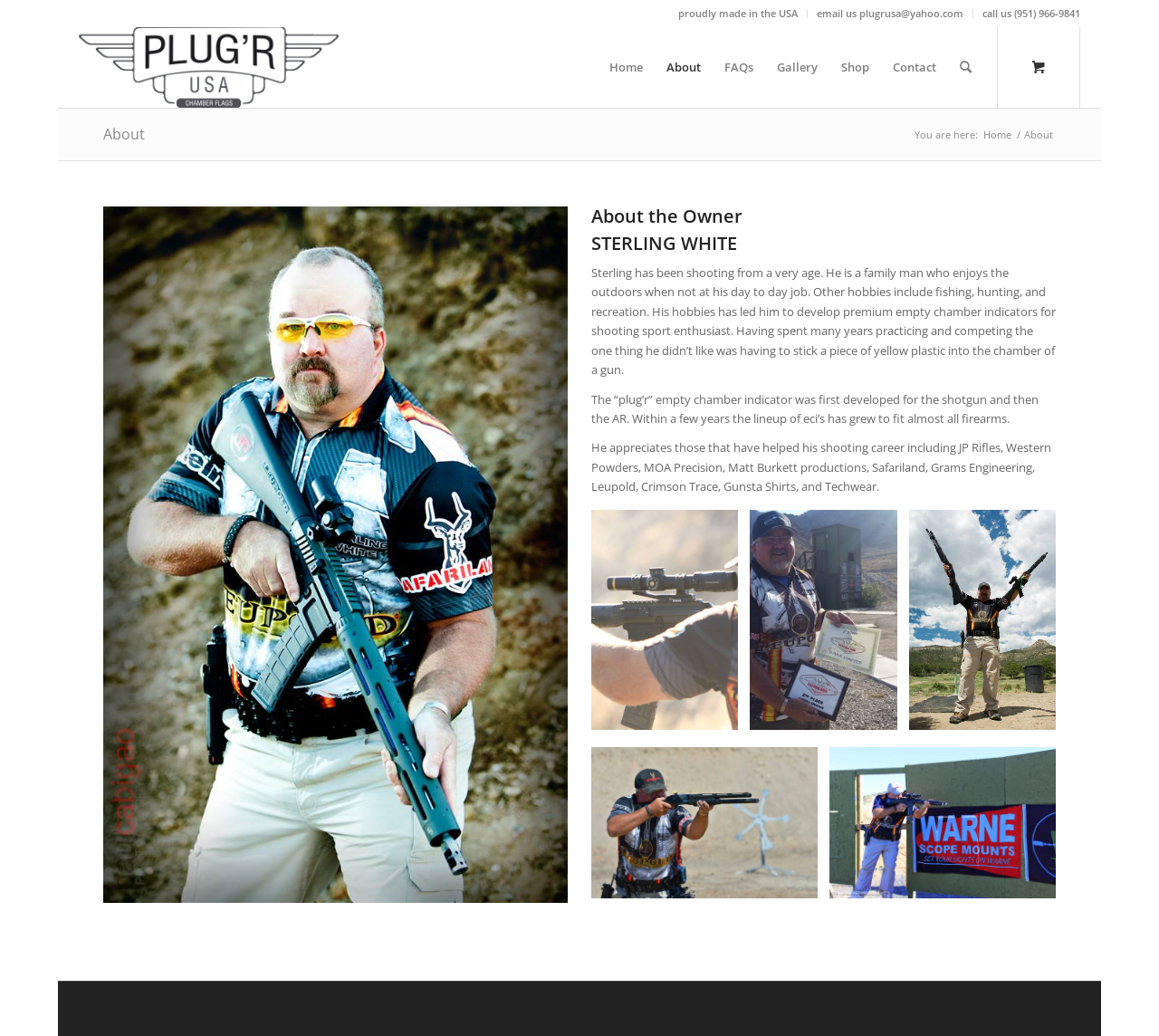Identify the bounding box coordinates of the clickable region required to complete the instruction: "go to Home". The coordinates should be given as four float numbers within the range of 0 and 1, i.e., [left, top, right, bottom].

[0.516, 0.025, 0.565, 0.104]